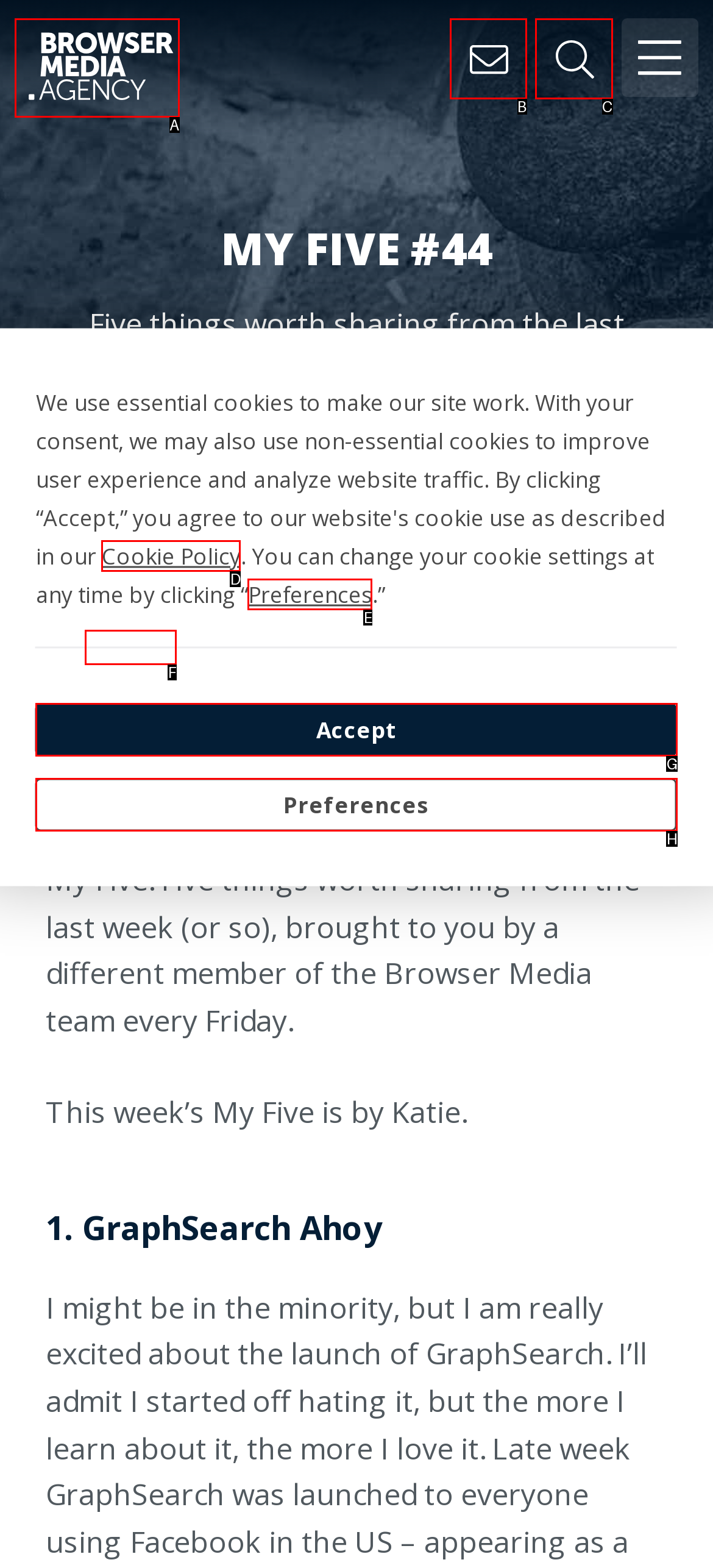Point out the HTML element I should click to achieve the following: search this site Reply with the letter of the selected element.

C